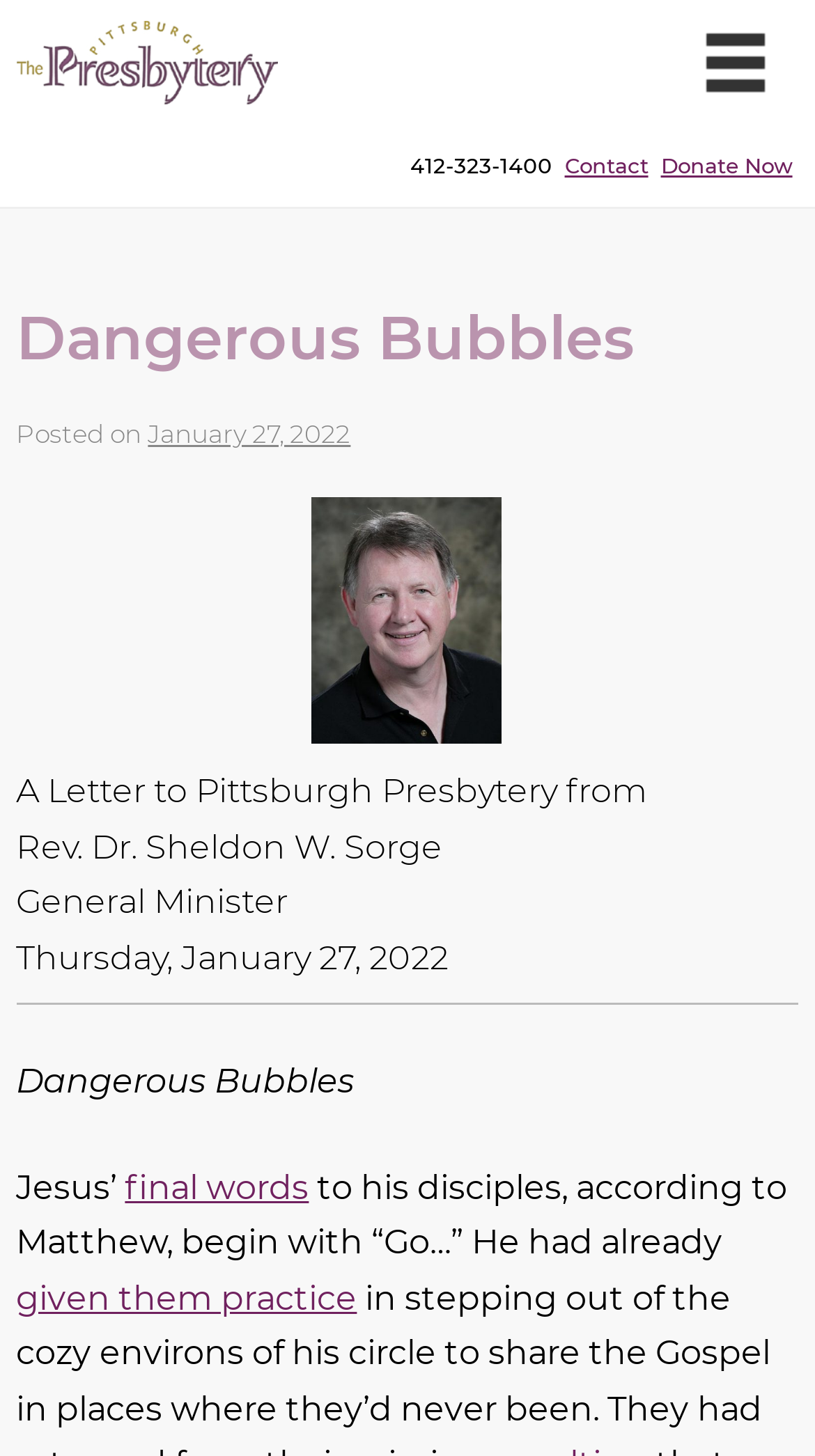What is the phone number to contact?
Kindly answer the question with as much detail as you can.

I found the phone number by looking at the top section of the webpage, where there are several links and a phone number. The phone number is 412-323-1400.